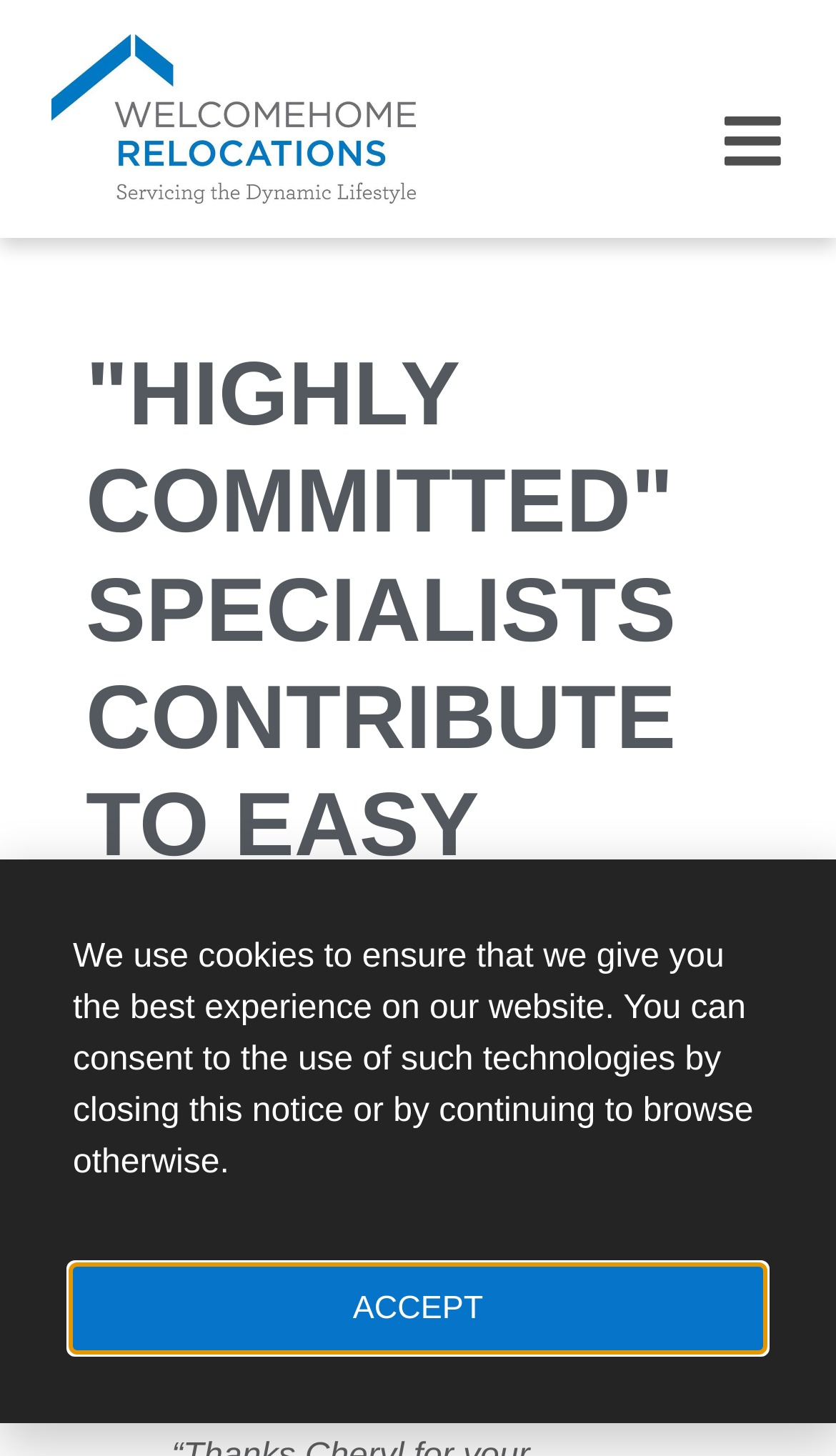What do people across Canada talk about?
Based on the screenshot, respond with a single word or phrase.

Great service from Welcomehome’s Relocation Specialists